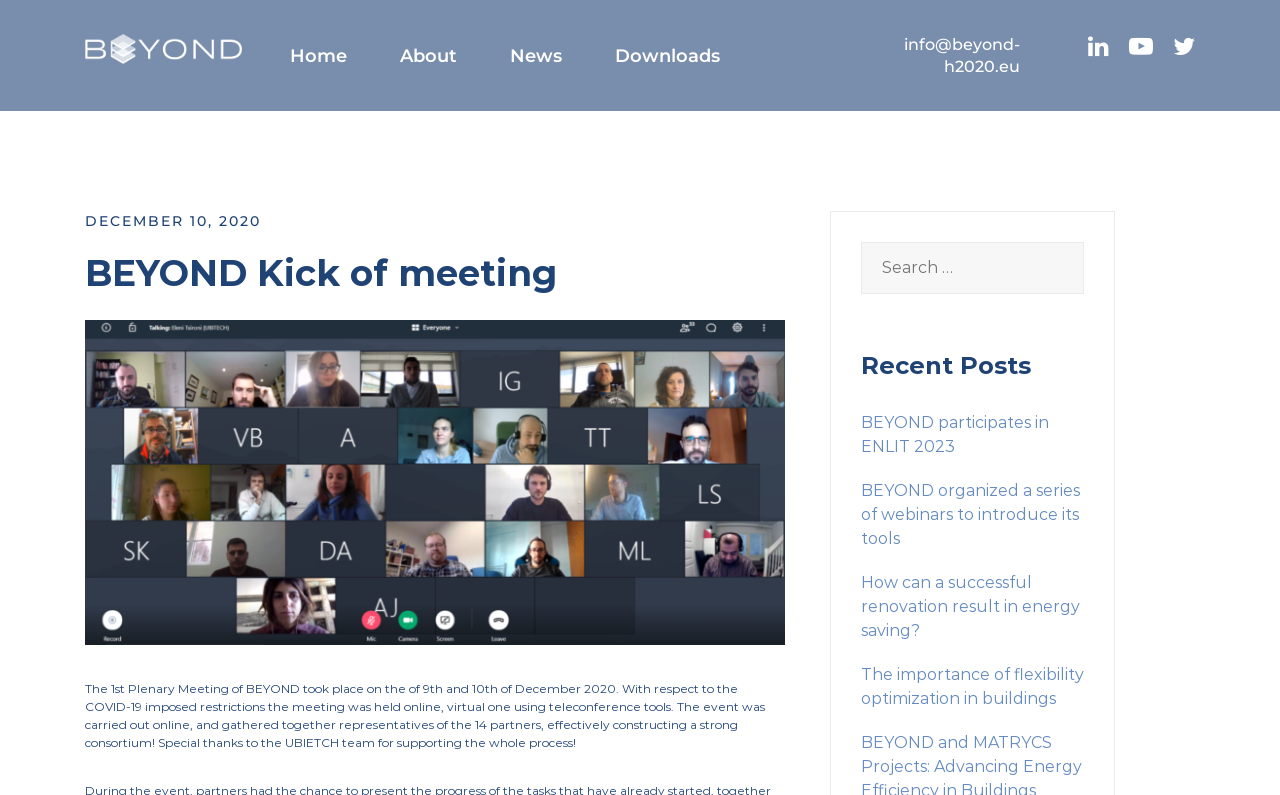Determine the bounding box coordinates of the clickable element to achieve the following action: 'Contact BEYOND through email'. Provide the coordinates as four float values between 0 and 1, formatted as [left, top, right, bottom].

[0.706, 0.044, 0.797, 0.096]